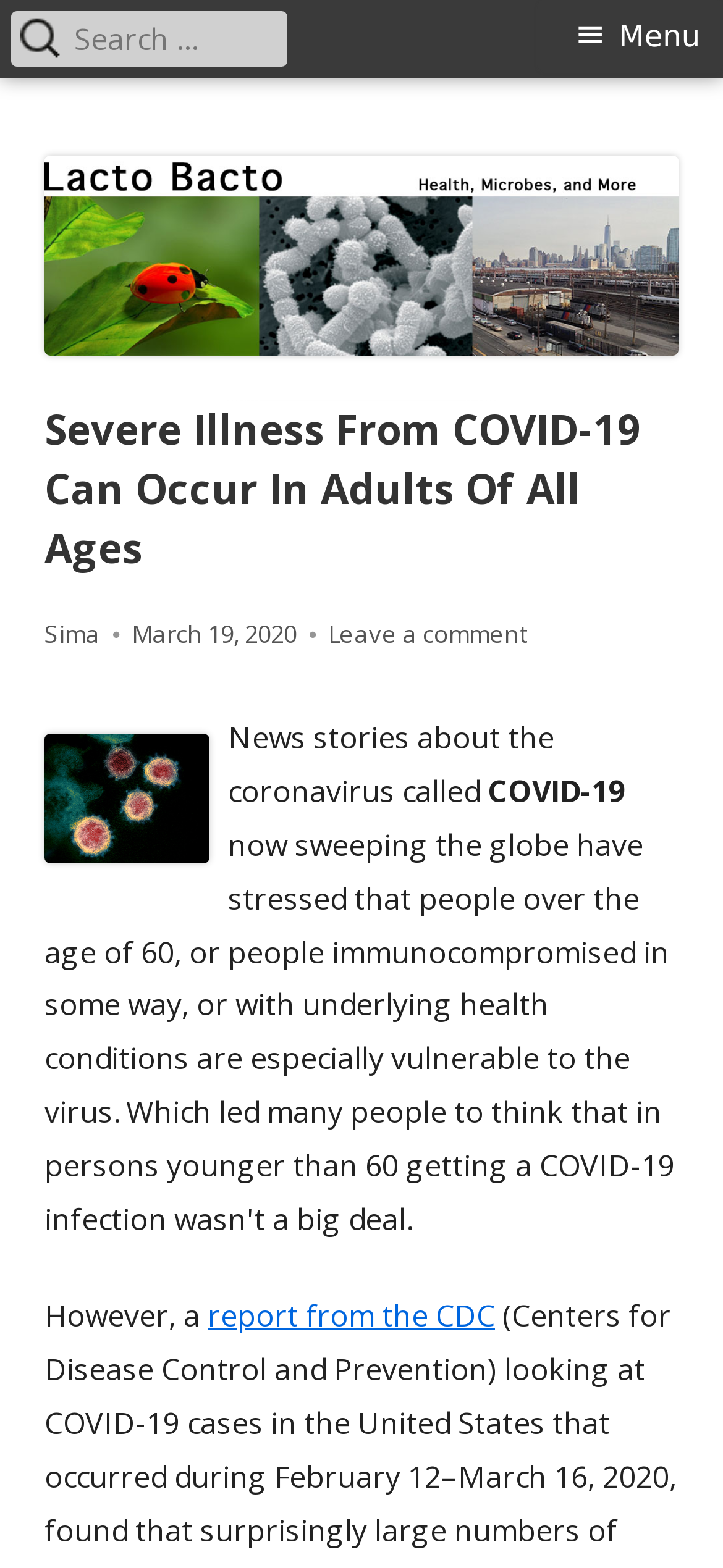Determine the bounding box coordinates in the format (top-left x, top-left y, bottom-right x, bottom-right y). Ensure all values are floating point numbers between 0 and 1. Identify the bounding box of the UI element described by: March 19, 2020March 20, 2020

[0.182, 0.393, 0.41, 0.415]